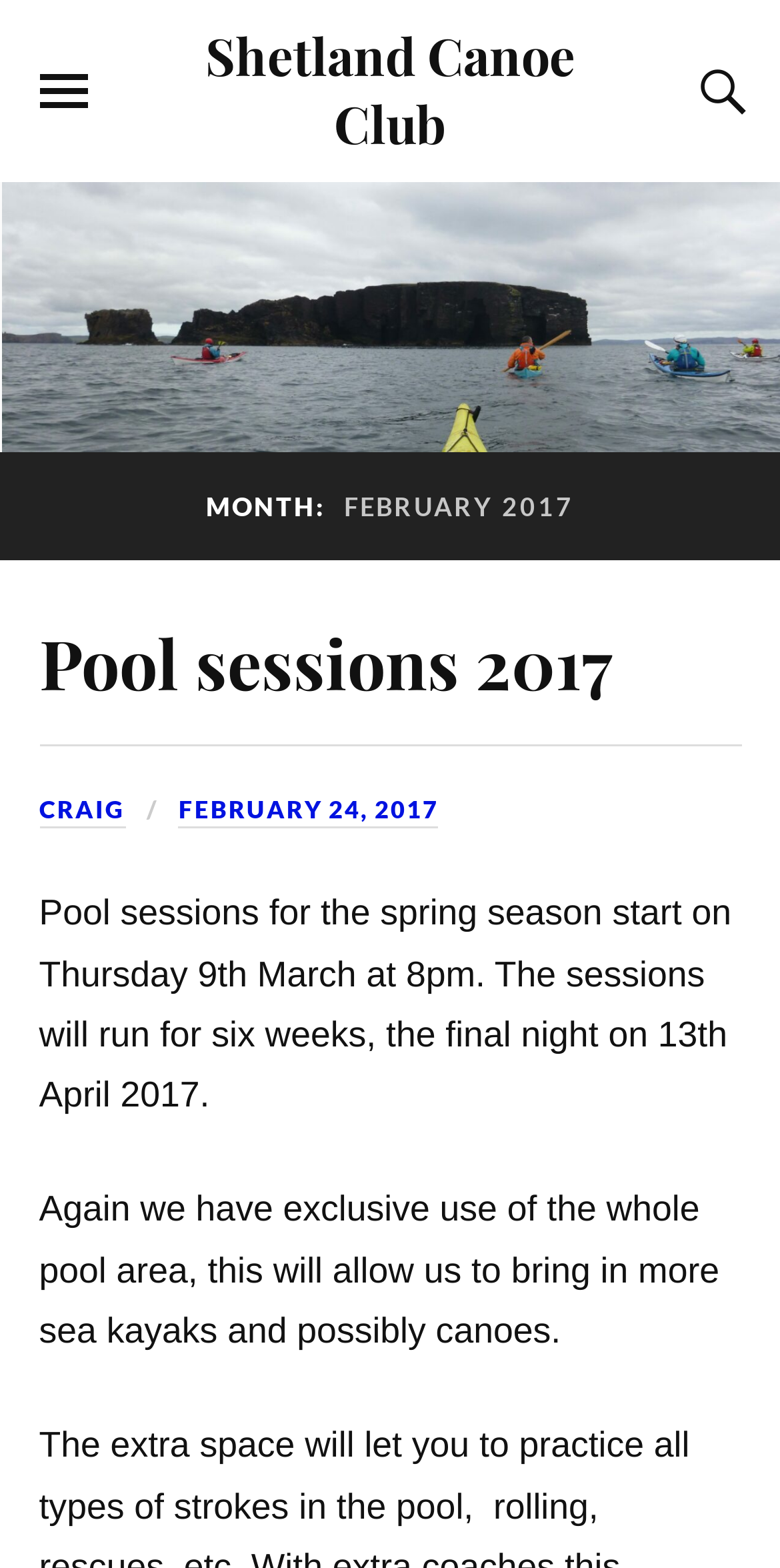What is the final night of the pool sessions?
Give a thorough and detailed response to the question.

I found the answer by reading the text 'The sessions will run for six weeks, the final night on 13th April 2017.' which mentions the final night of the pool sessions.